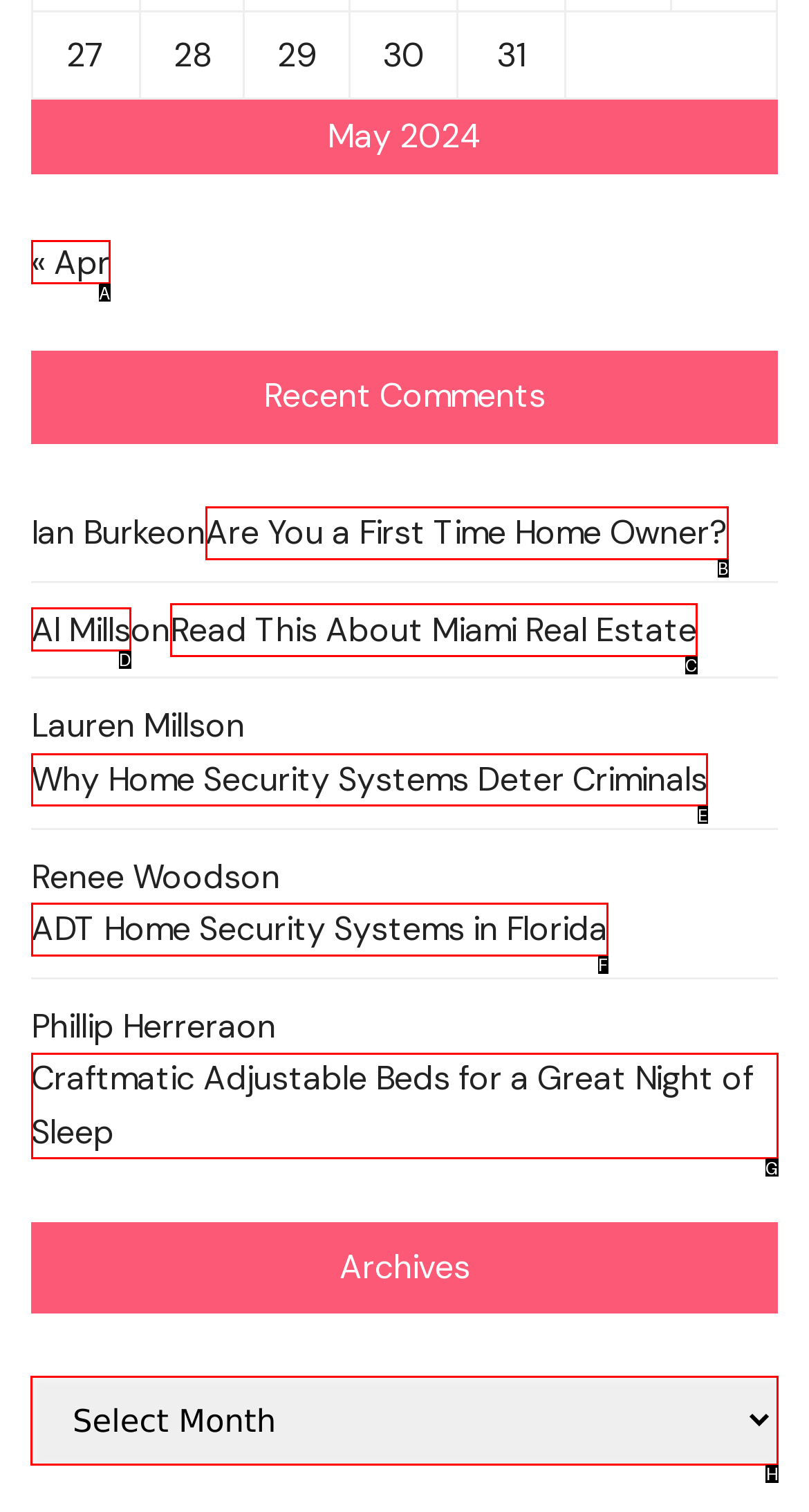Which HTML element should be clicked to fulfill the following task: Select an archive?
Reply with the letter of the appropriate option from the choices given.

H